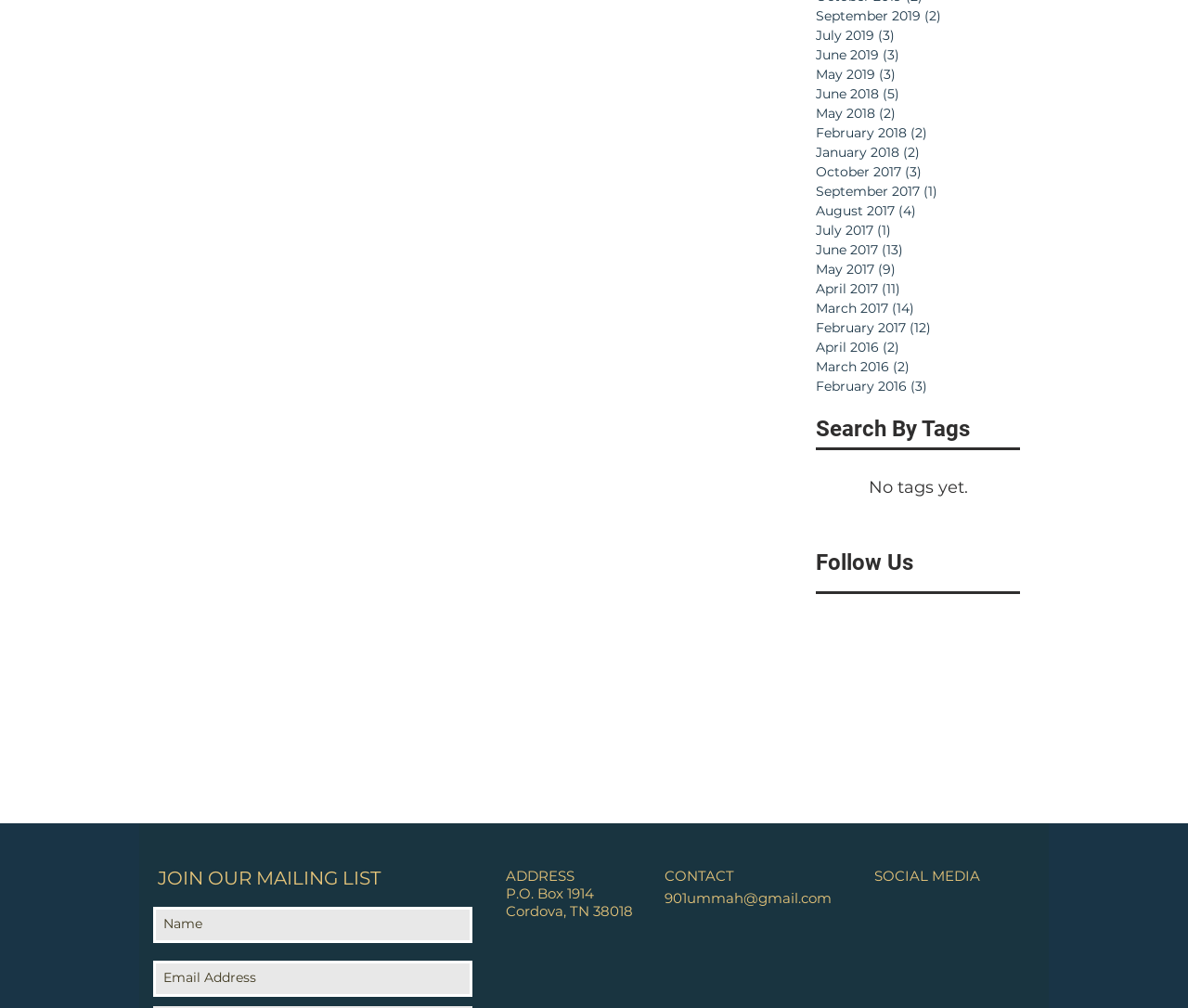Kindly determine the bounding box coordinates for the clickable area to achieve the given instruction: "View recent posts".

None